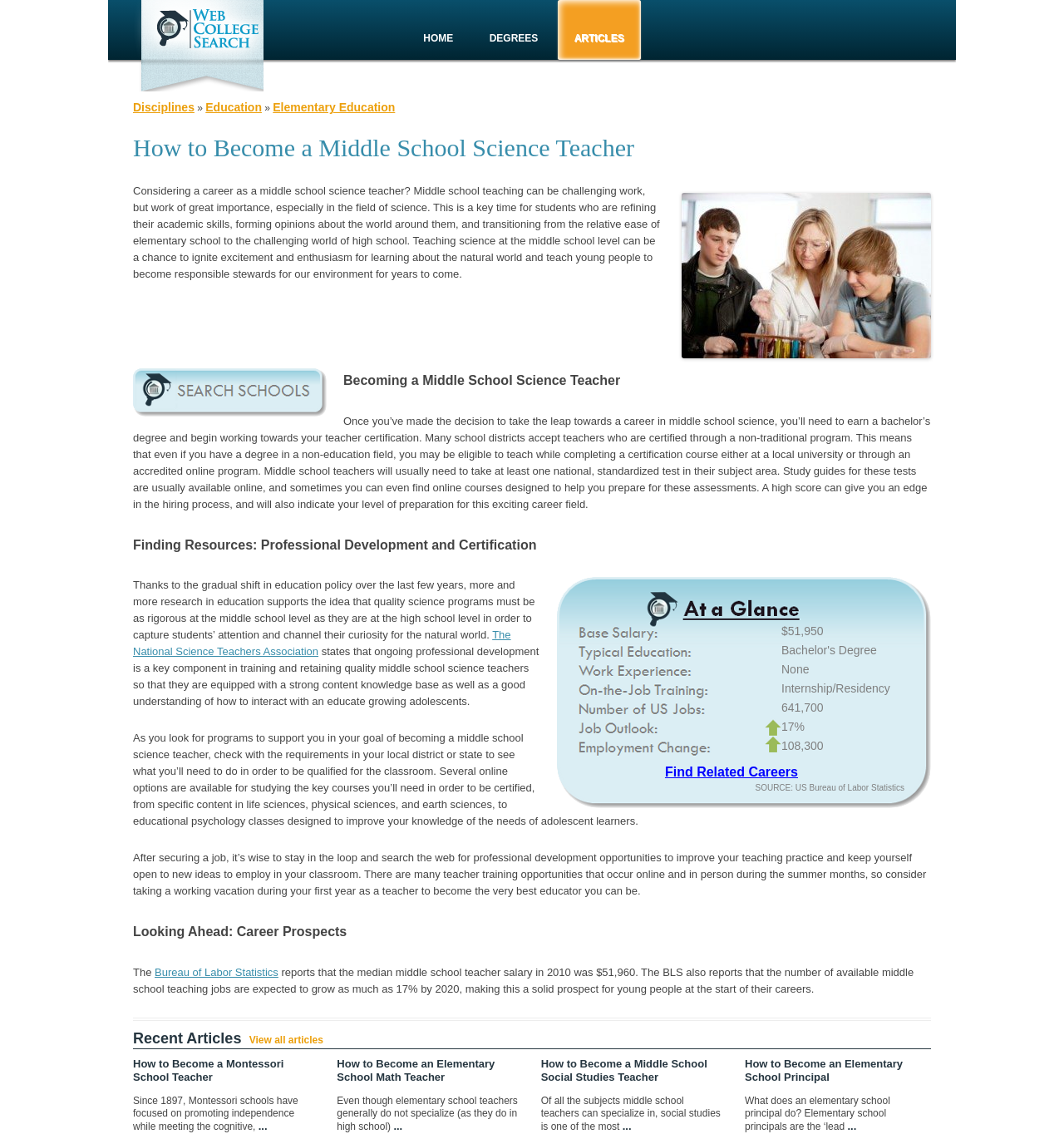Determine the bounding box of the UI component based on this description: "Degrees". The bounding box coordinates should be four float values between 0 and 1, i.e., [left, top, right, bottom].

[0.444, 0.018, 0.521, 0.05]